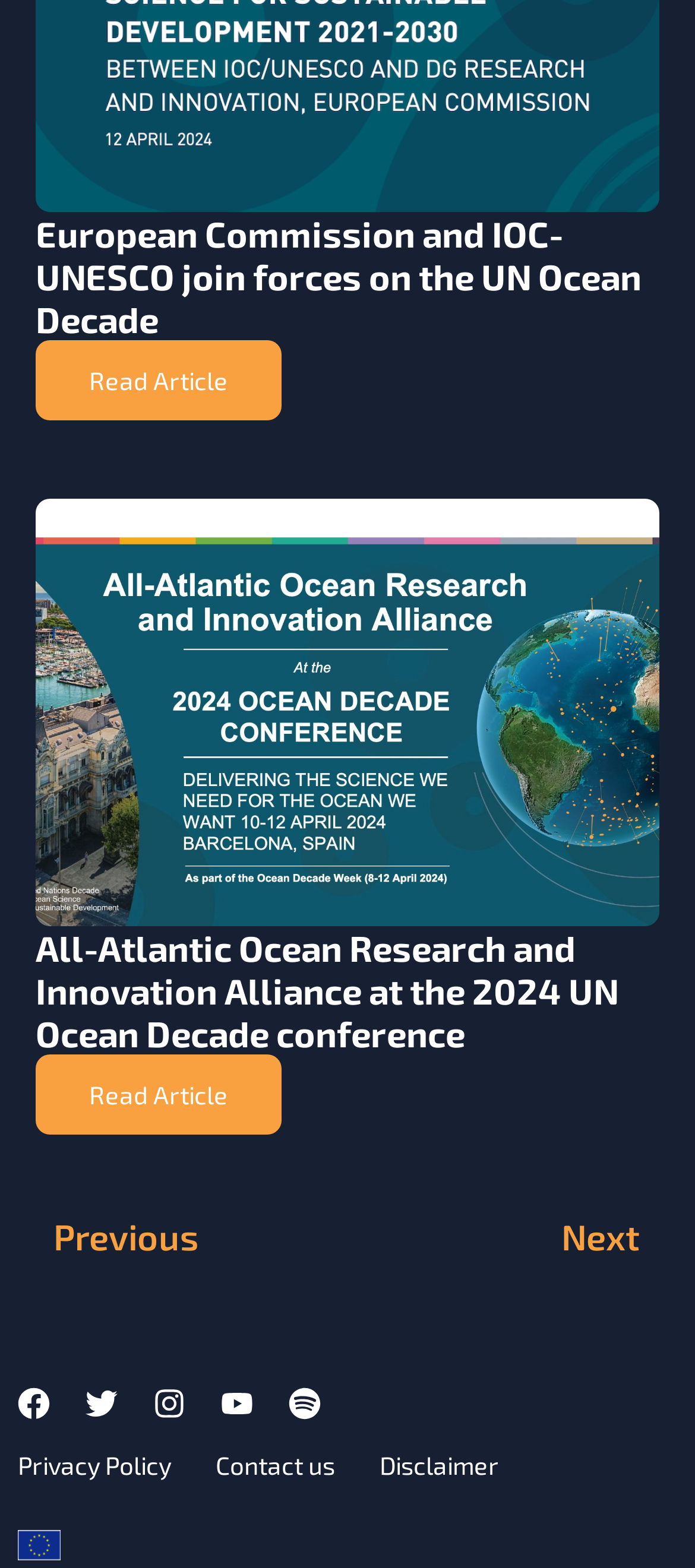Using the information shown in the image, answer the question with as much detail as possible: What is the topic of the first article?

The first article's title is 'European Commission and IOC-UNESCO join forces on the UN Ocean Decade', which indicates that the topic of the article is related to the UN Ocean Decade.